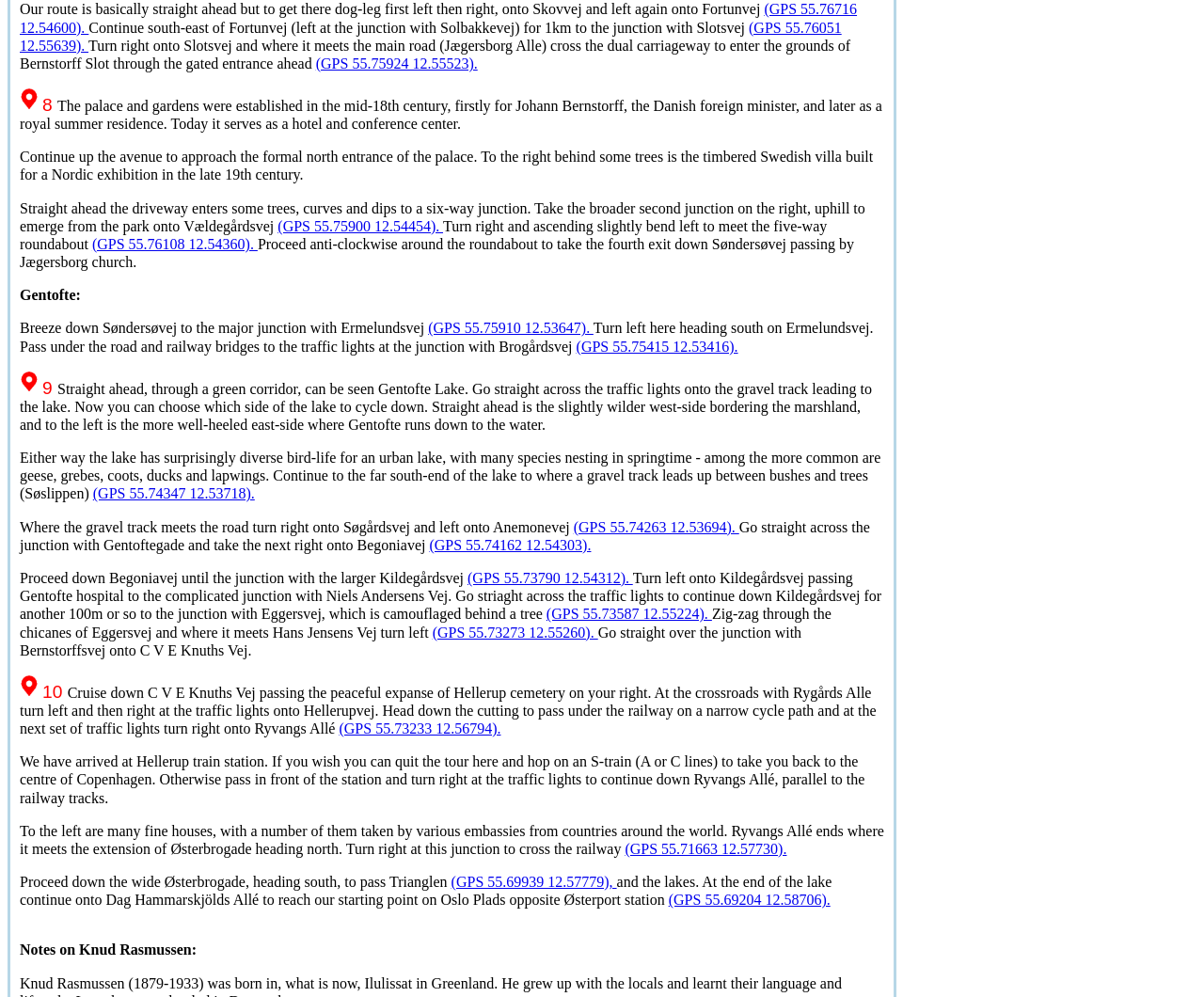What is the name of the palace mentioned in the text?
Look at the screenshot and give a one-word or phrase answer.

Bernstorff Slot